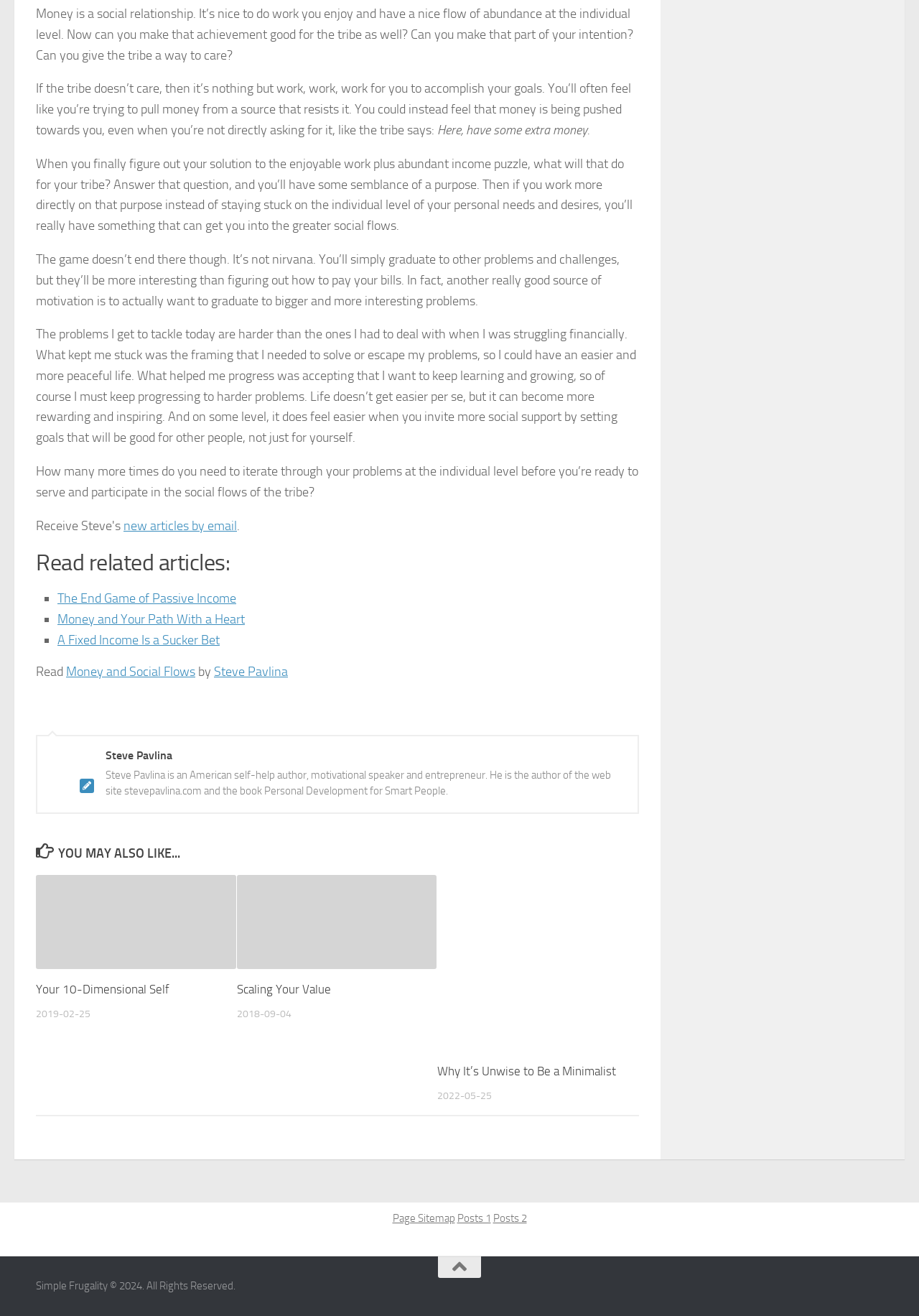Please locate the bounding box coordinates of the element that needs to be clicked to achieve the following instruction: "Read related article 'The End Game of Passive Income'". The coordinates should be four float numbers between 0 and 1, i.e., [left, top, right, bottom].

[0.062, 0.449, 0.257, 0.461]